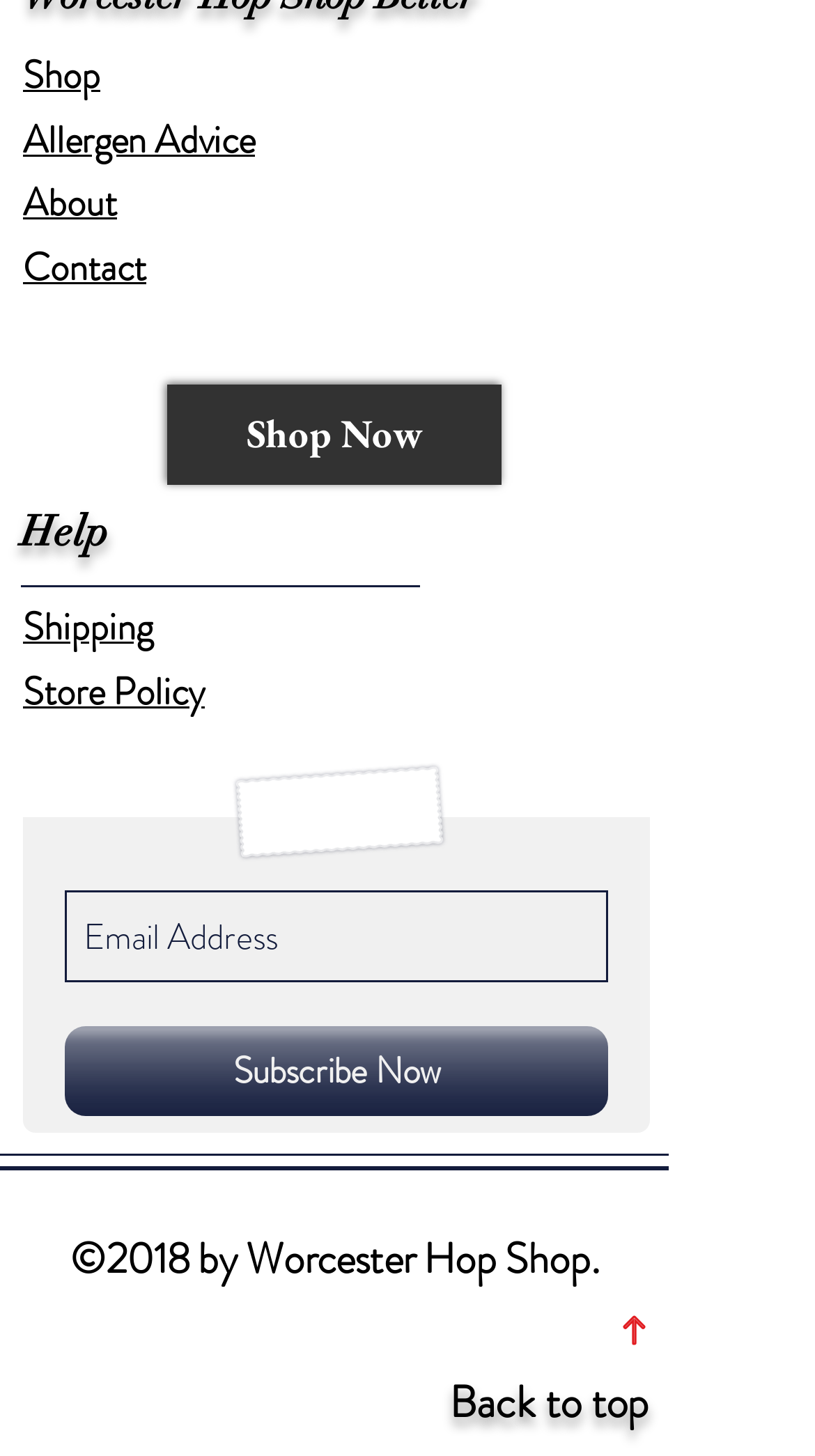Bounding box coordinates should be provided in the format (top-left x, top-left y, bottom-right x, bottom-right y) with all values between 0 and 1. Identify the bounding box for this UI element: Shop Now

[0.205, 0.264, 0.615, 0.333]